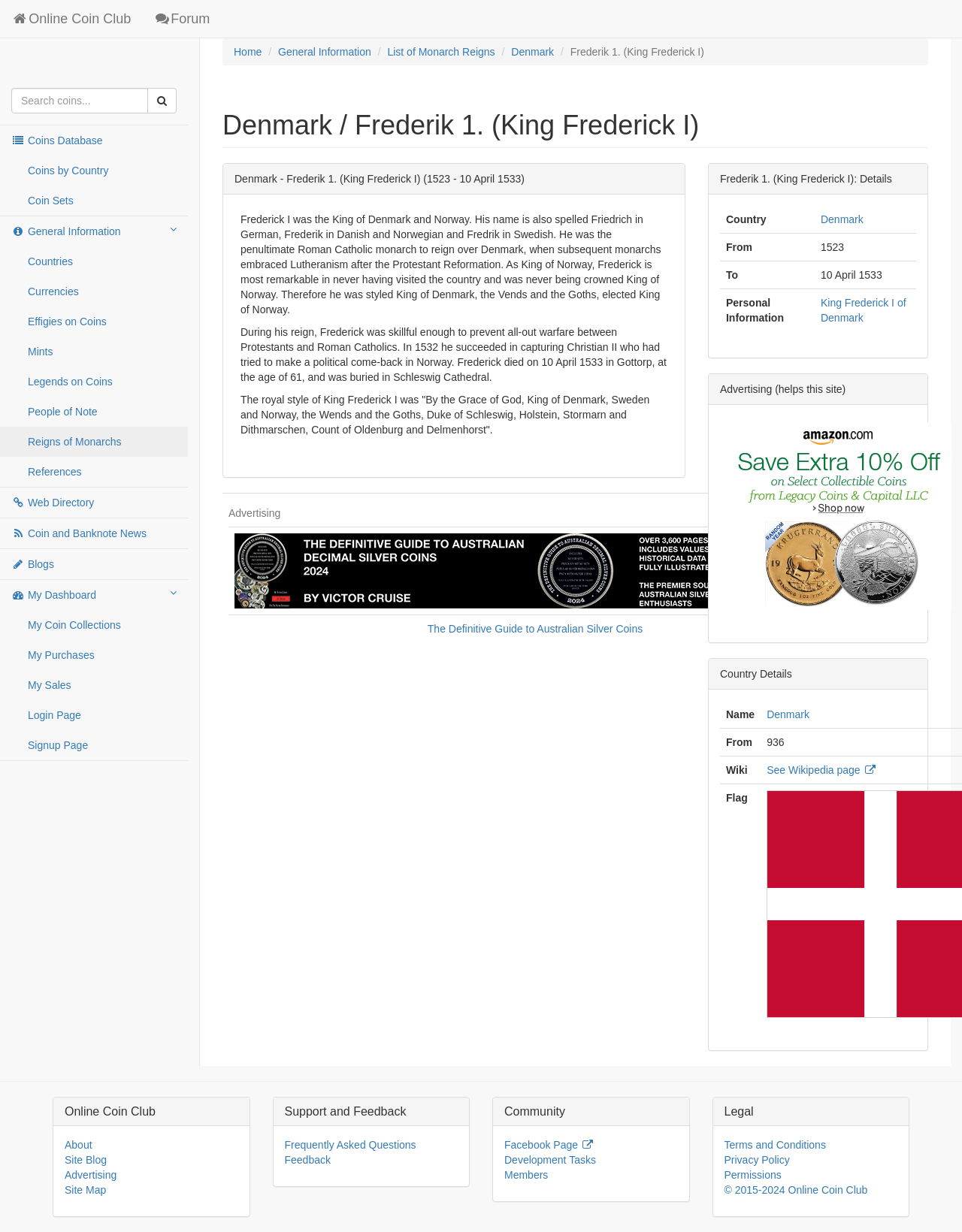Determine the bounding box coordinates of the clickable element necessary to fulfill the instruction: "View Frederik 1. (King Frederick I) details". Provide the coordinates as four float numbers within the 0 to 1 range, i.e., [left, top, right, bottom].

[0.593, 0.037, 0.732, 0.047]